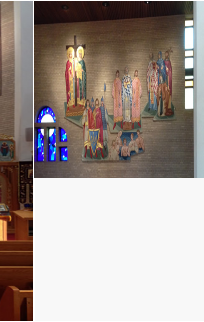Give an elaborate caption for the image.

The image captures a serene interior view of St. Josaphats Church, showcasing a beautifully decorated wall adorned with religious icons. The icons depict various saints and biblical figures, adding to the church's spiritual atmosphere. On the left, a vibrant stained-glass window enhances the natural light filtering into the space, while rows of wooden pews suggest a welcoming environment for worshippers. The warm tones of the wooden ceiling and walls create a cozy ambiance, inviting community members to reflect and connect during their visits. This church exemplifies a harmonious blend of artistry and devotion within its worship space.